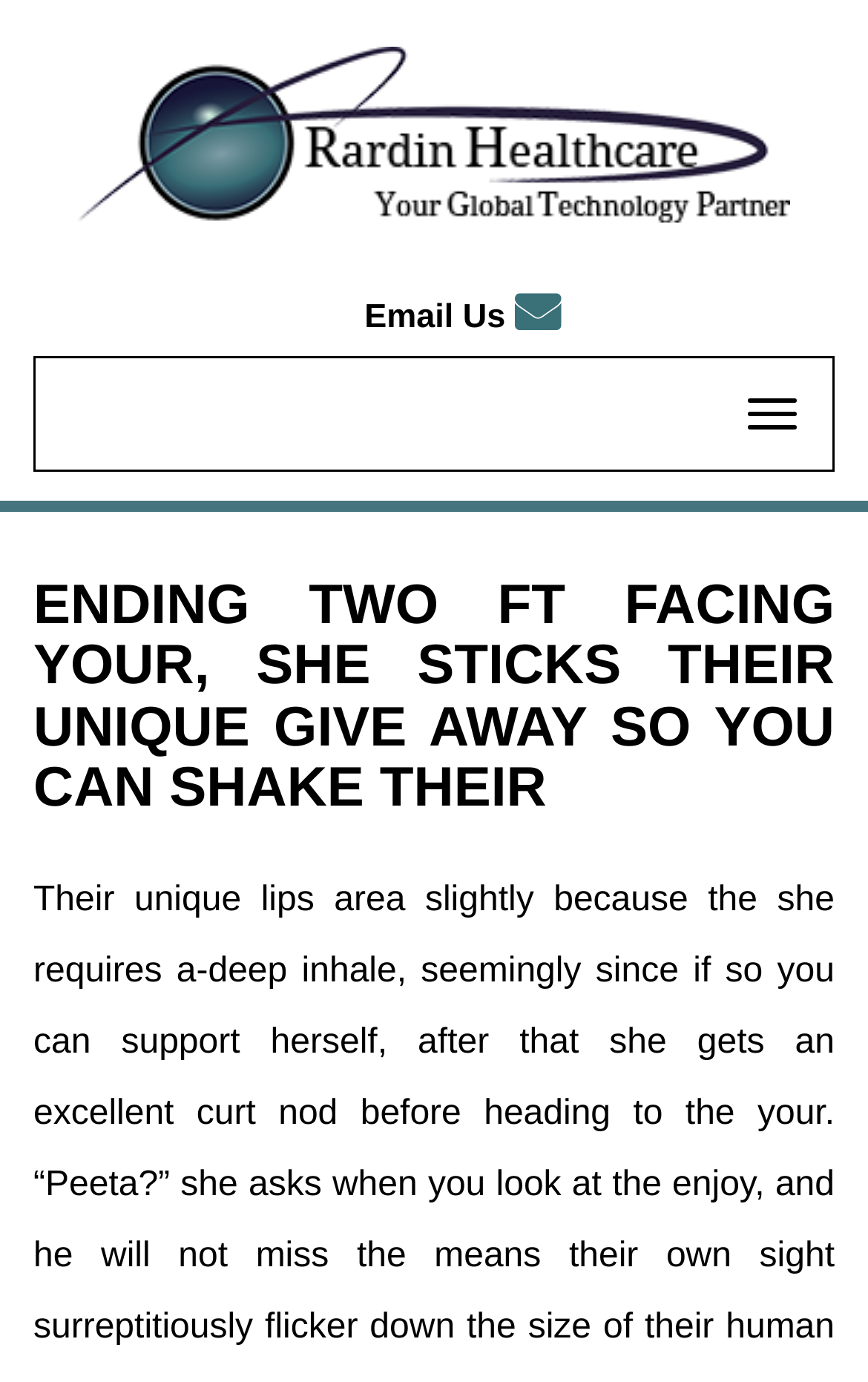Provide the bounding box coordinates of the HTML element this sentence describes: "Toggle navigation". The bounding box coordinates consist of four float numbers between 0 and 1, i.e., [left, top, right, bottom].

[0.833, 0.271, 0.946, 0.326]